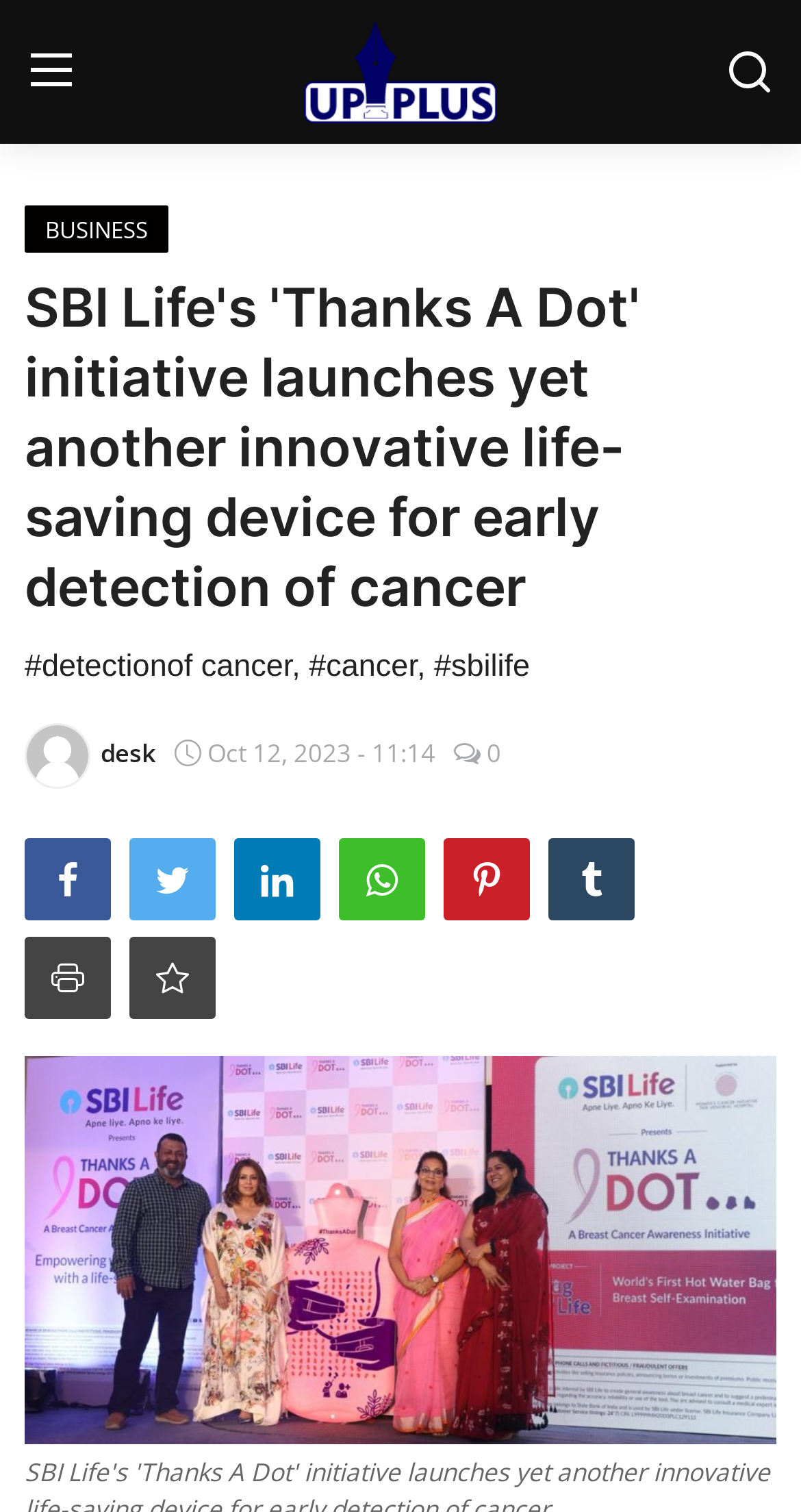Determine the bounding box coordinates of the target area to click to execute the following instruction: "Toggle dark mode."

[0.038, 0.869, 0.142, 0.923]